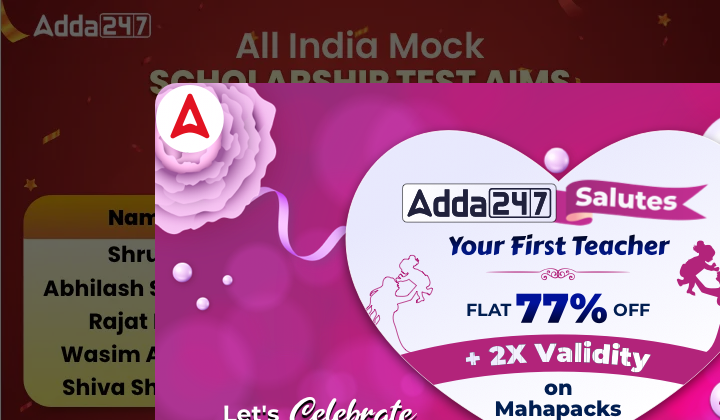Offer an in-depth caption that covers the entire scene depicted in the image.

The image promotes the "All India Mock Scholarship Test" conducted by Adda247, featuring a vibrant and festive design. At the center, a heart-shaped graphic emphasizes a special offer: "Flat 77% OFF + 2X Validity on Mahapacks." Surrounding the heart, celebratory elements and a pink flower add a touch of elegance. The Adda247 logo is prominently displayed, and below the main graphic, a list of names appears, possibly highlighting participants or successful candidates. The overall aesthetic is engaging and aimed at encouraging participation in the mock test while celebrating educational achievements.